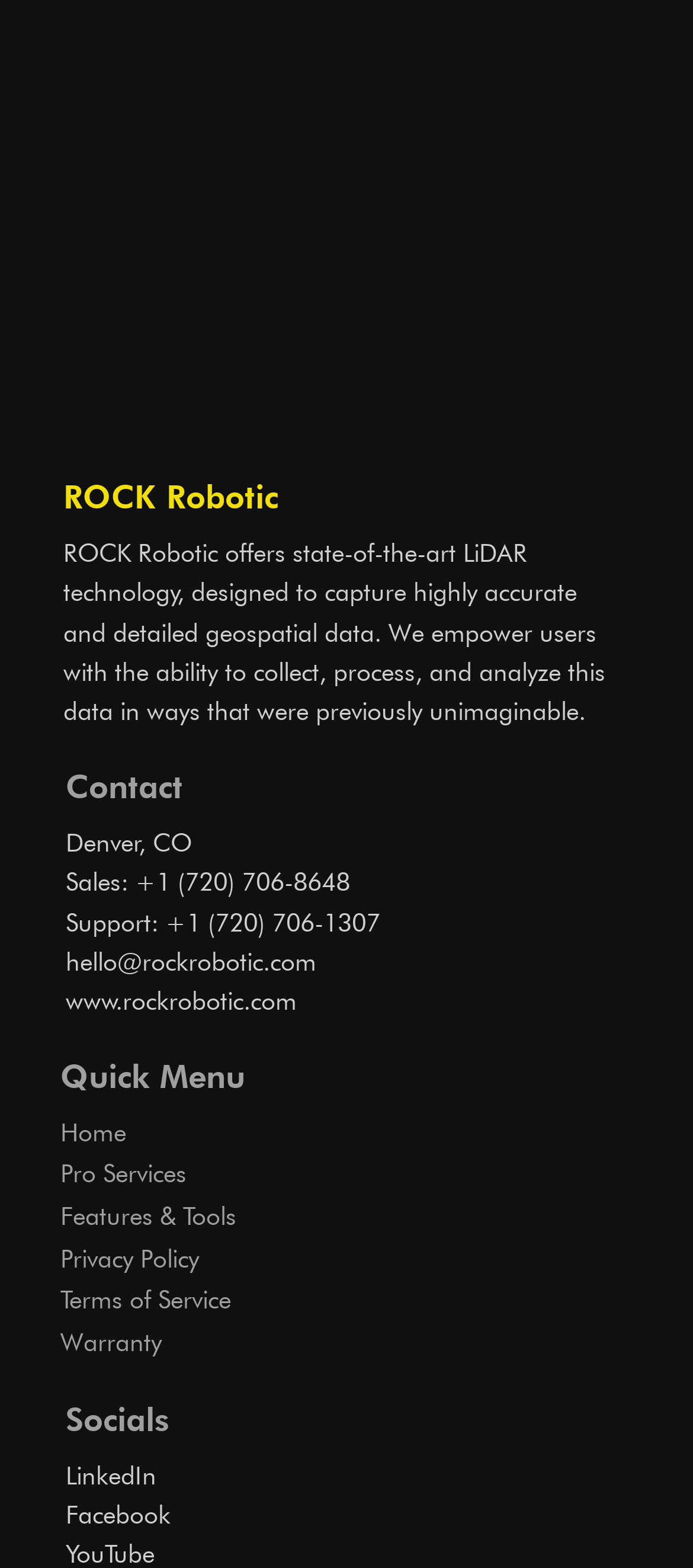Identify the bounding box coordinates of the area that should be clicked in order to complete the given instruction: "Talk to Sales". The bounding box coordinates should be four float numbers between 0 and 1, i.e., [left, top, right, bottom].

[0.308, 0.139, 0.692, 0.196]